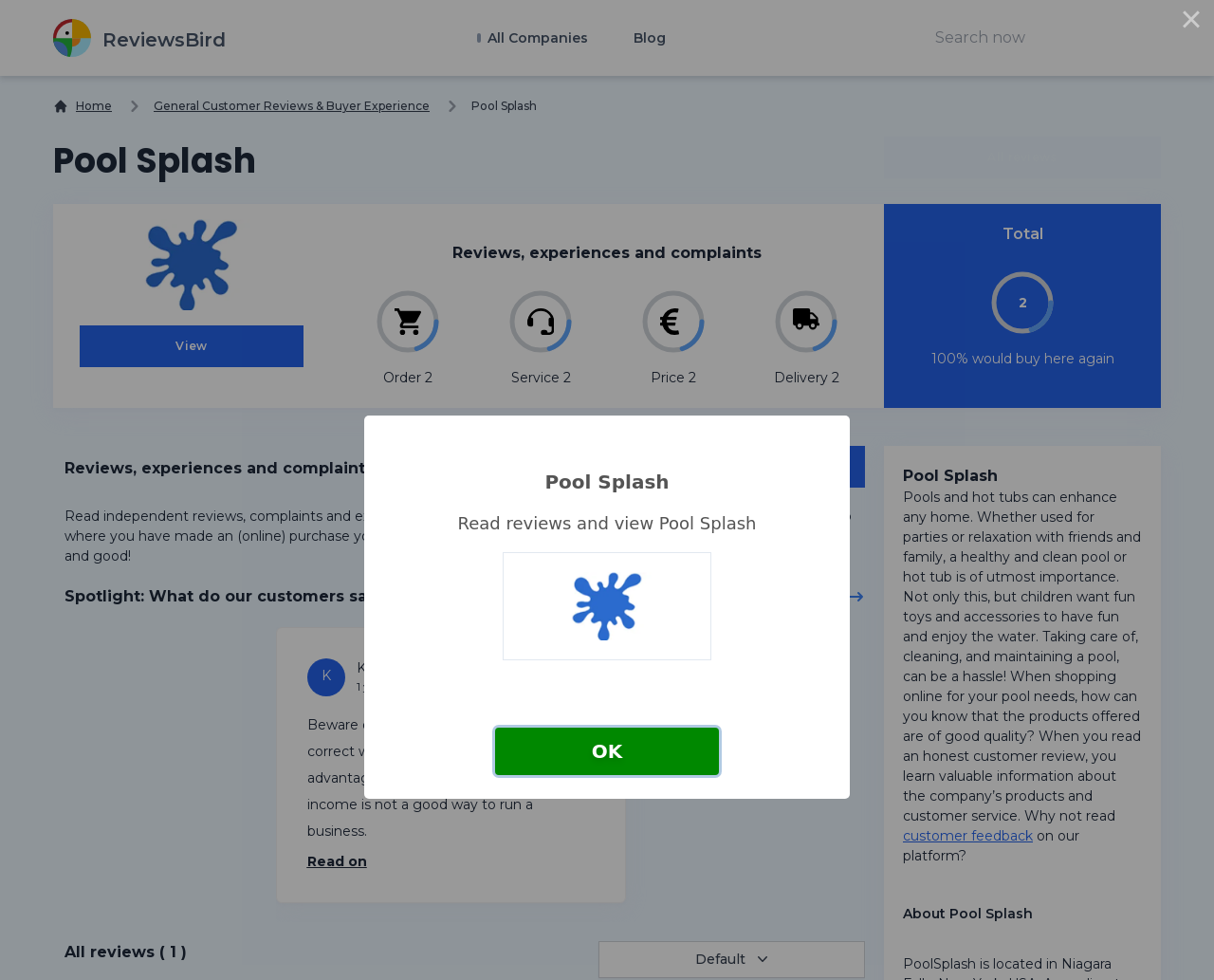Locate the bounding box coordinates of the element's region that should be clicked to carry out the following instruction: "Search for something". The coordinates need to be four float numbers between 0 and 1, i.e., [left, top, right, bottom].

[0.755, 0.019, 0.956, 0.058]